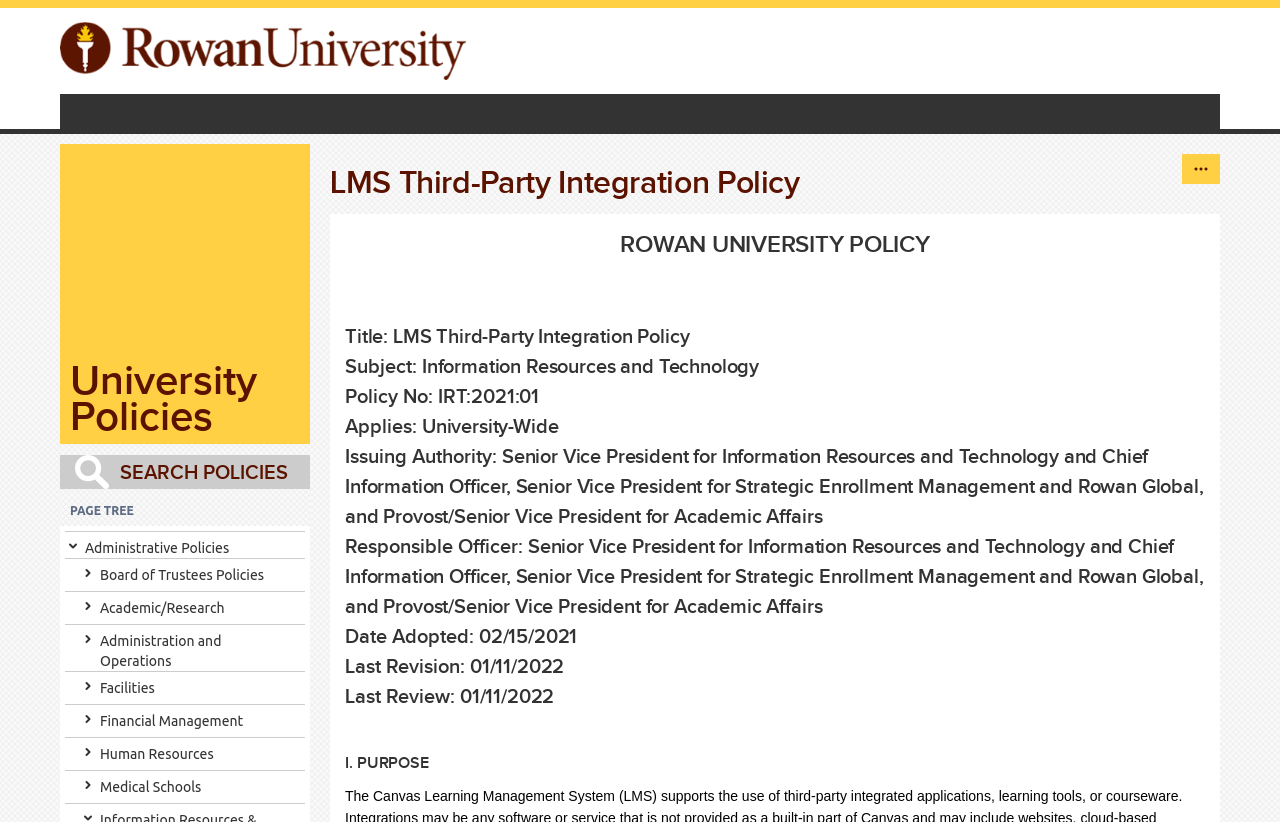Bounding box coordinates are specified in the format (top-left x, top-left y, bottom-right x, bottom-right y). All values are floating point numbers bounded between 0 and 1. Please provide the bounding box coordinate of the region this sentence describes: Board of Trustees Policies

[0.066, 0.687, 0.206, 0.712]